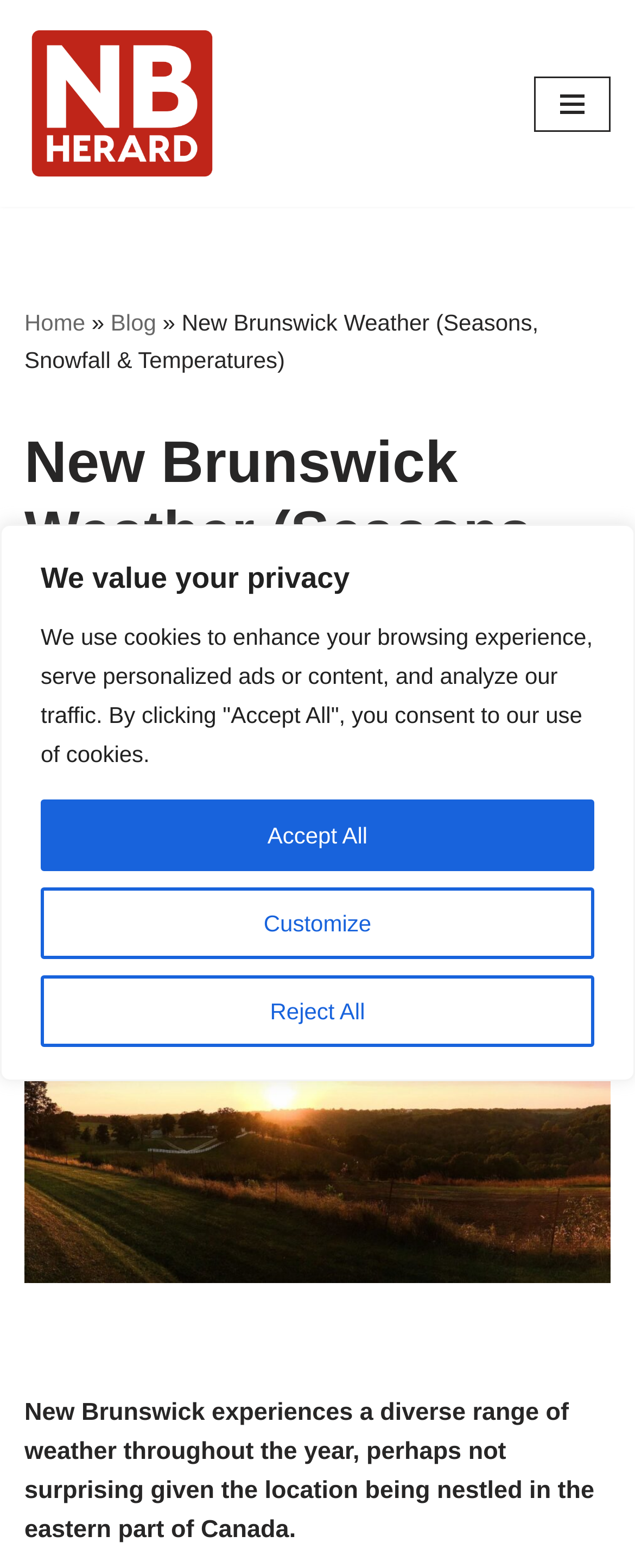Identify the main title of the webpage and generate its text content.

New Brunswick Weather (Seasons, Snowfall & Temperatures)